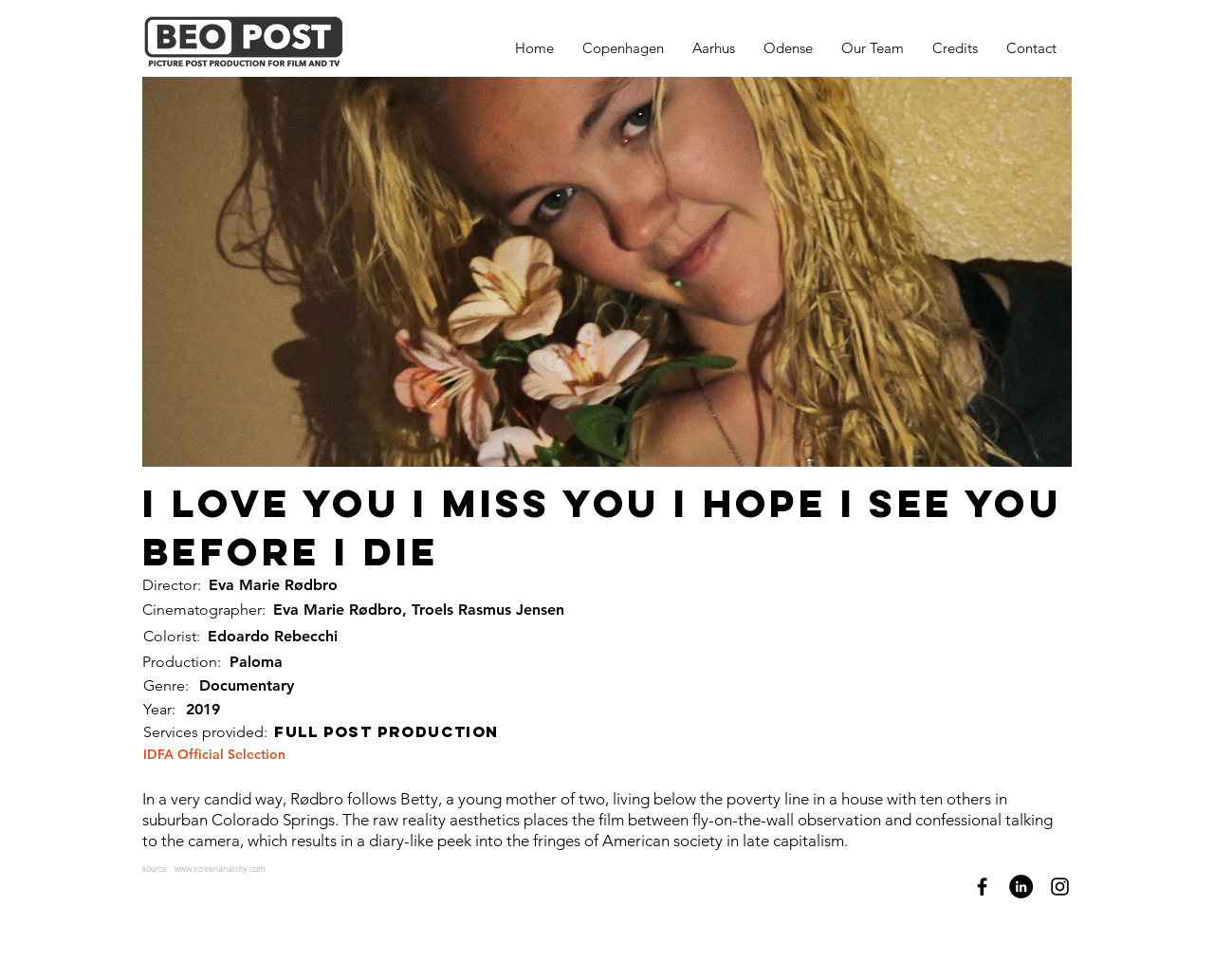Pinpoint the bounding box coordinates of the clickable element needed to complete the instruction: "Read more about the film credits". The coordinates should be provided as four float numbers between 0 and 1: [left, top, right, bottom].

[0.756, 0.025, 0.817, 0.074]